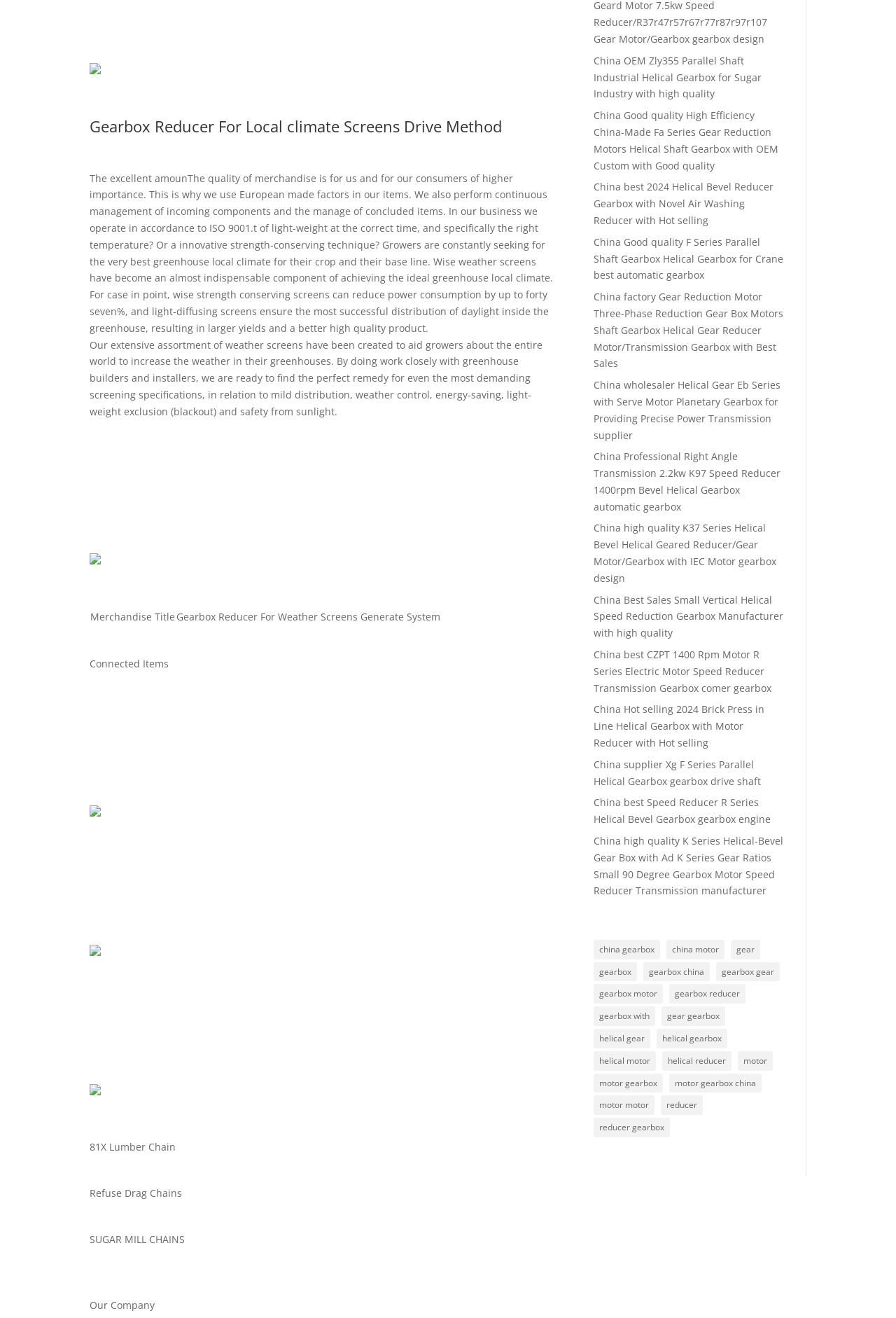Provide the bounding box coordinates of the HTML element described as: "helical gearbox". The bounding box coordinates should be four float numbers between 0 and 1, i.e., [left, top, right, bottom].

[0.733, 0.781, 0.812, 0.795]